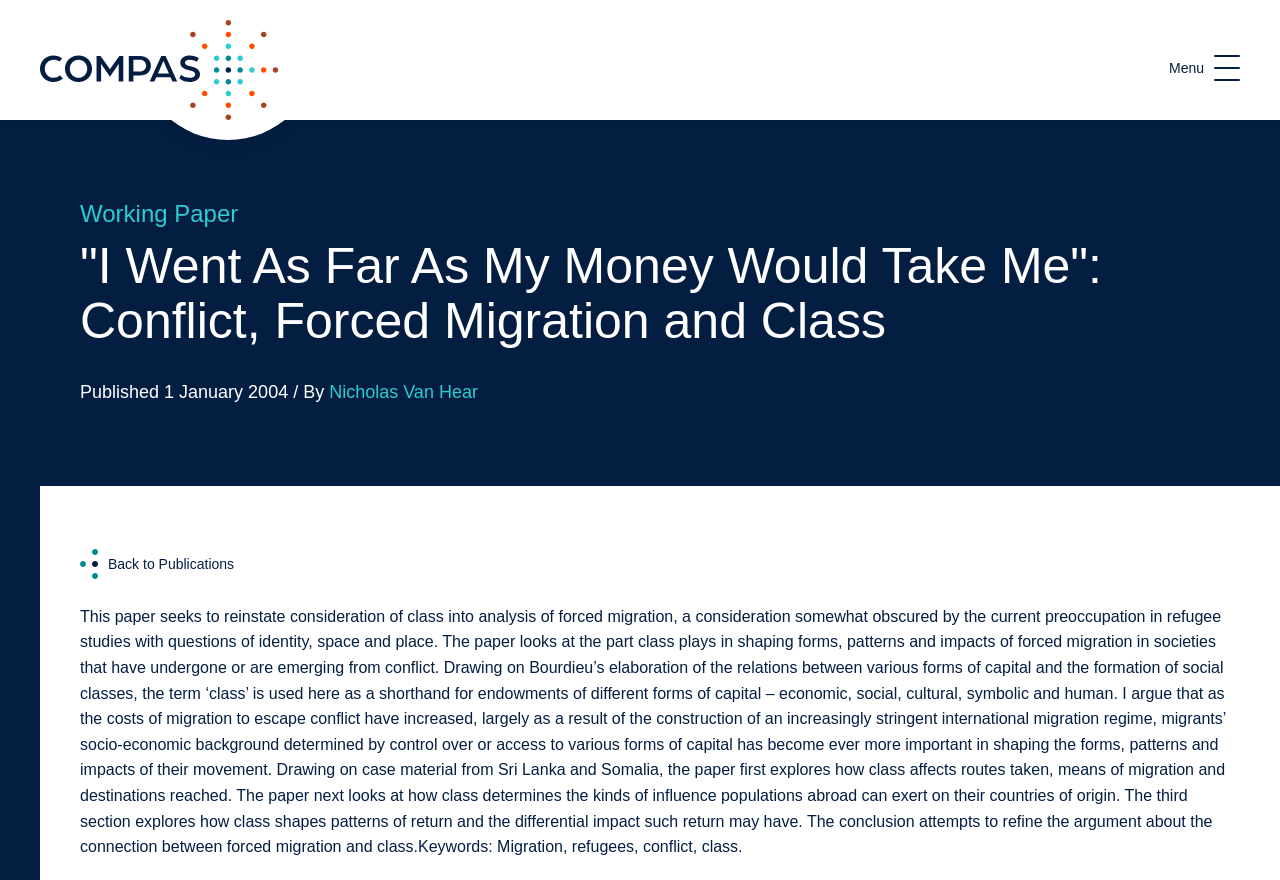Respond to the following question using a concise word or phrase: 
What is the theme of the paper's research?

Conflict and migration